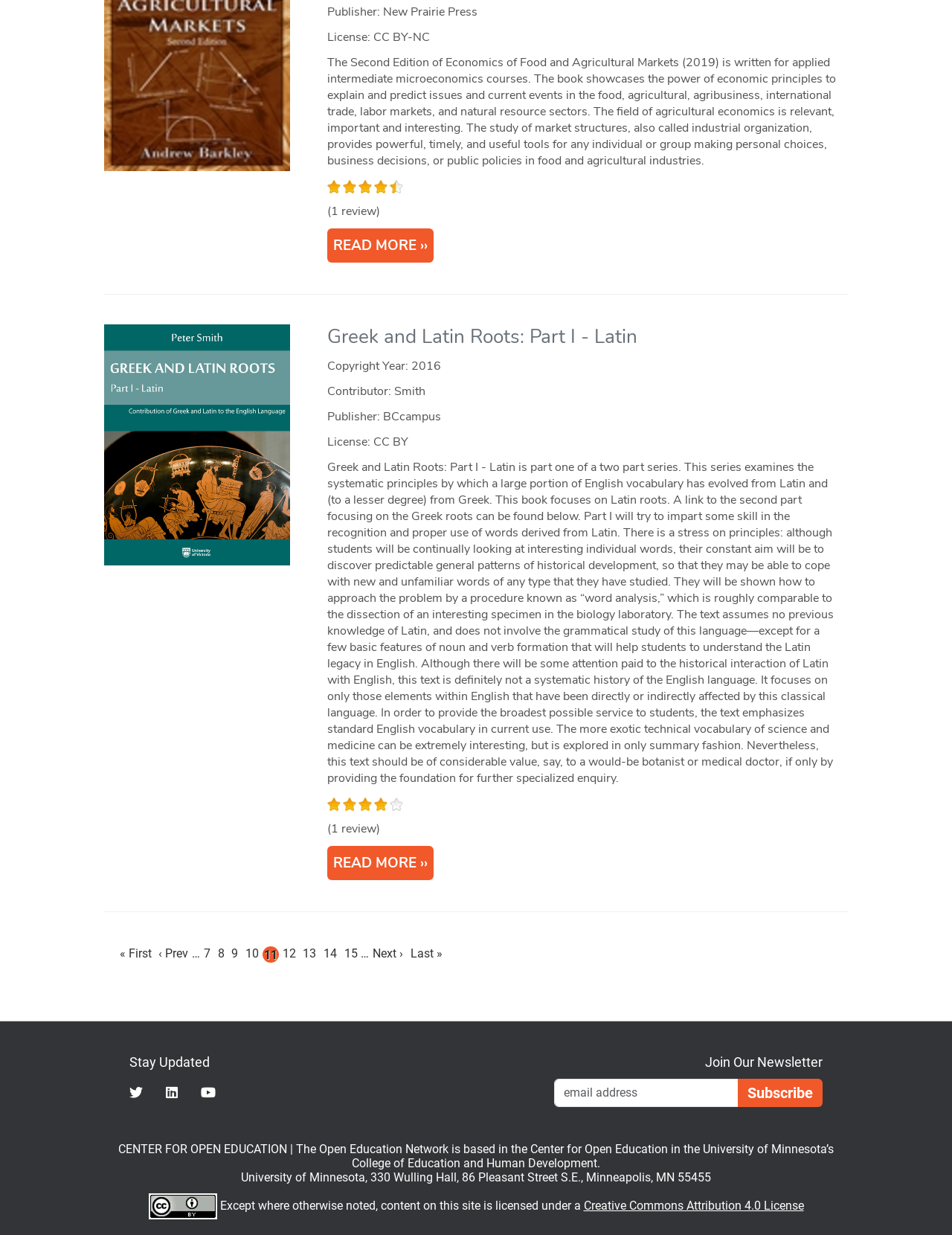Locate the bounding box coordinates of the area you need to click to fulfill this instruction: 'Read more about The Economics of Food and Agricultural Markets - 2nd Edition'. The coordinates must be in the form of four float numbers ranging from 0 to 1: [left, top, right, bottom].

[0.109, 0.021, 0.305, 0.034]